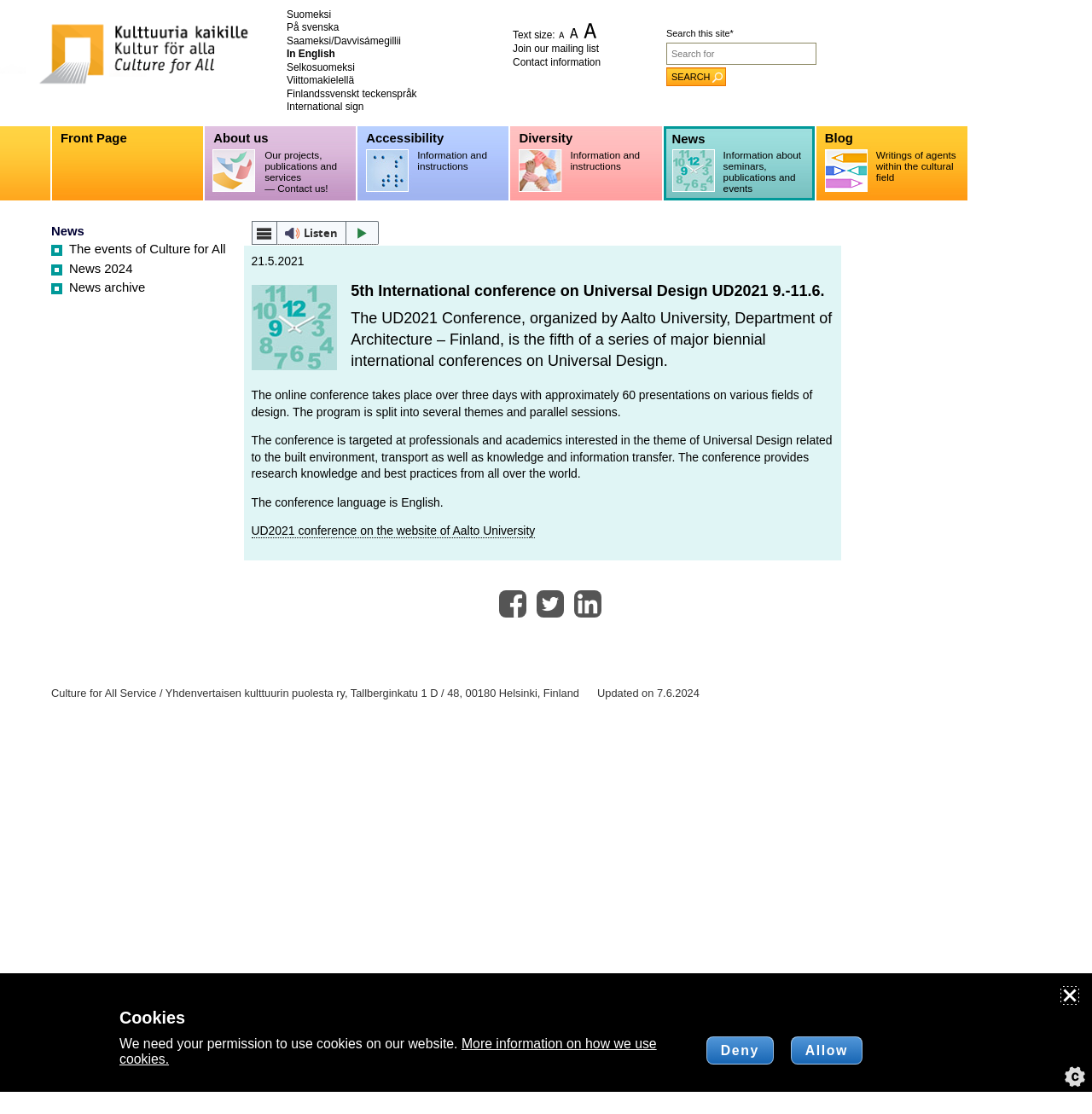Based on the element description Viittomakielellä, identify the bounding box of the UI element in the given webpage screenshot. The coordinates should be in the format (top-left x, top-left y, bottom-right x, bottom-right y) and must be between 0 and 1.

[0.262, 0.067, 0.324, 0.077]